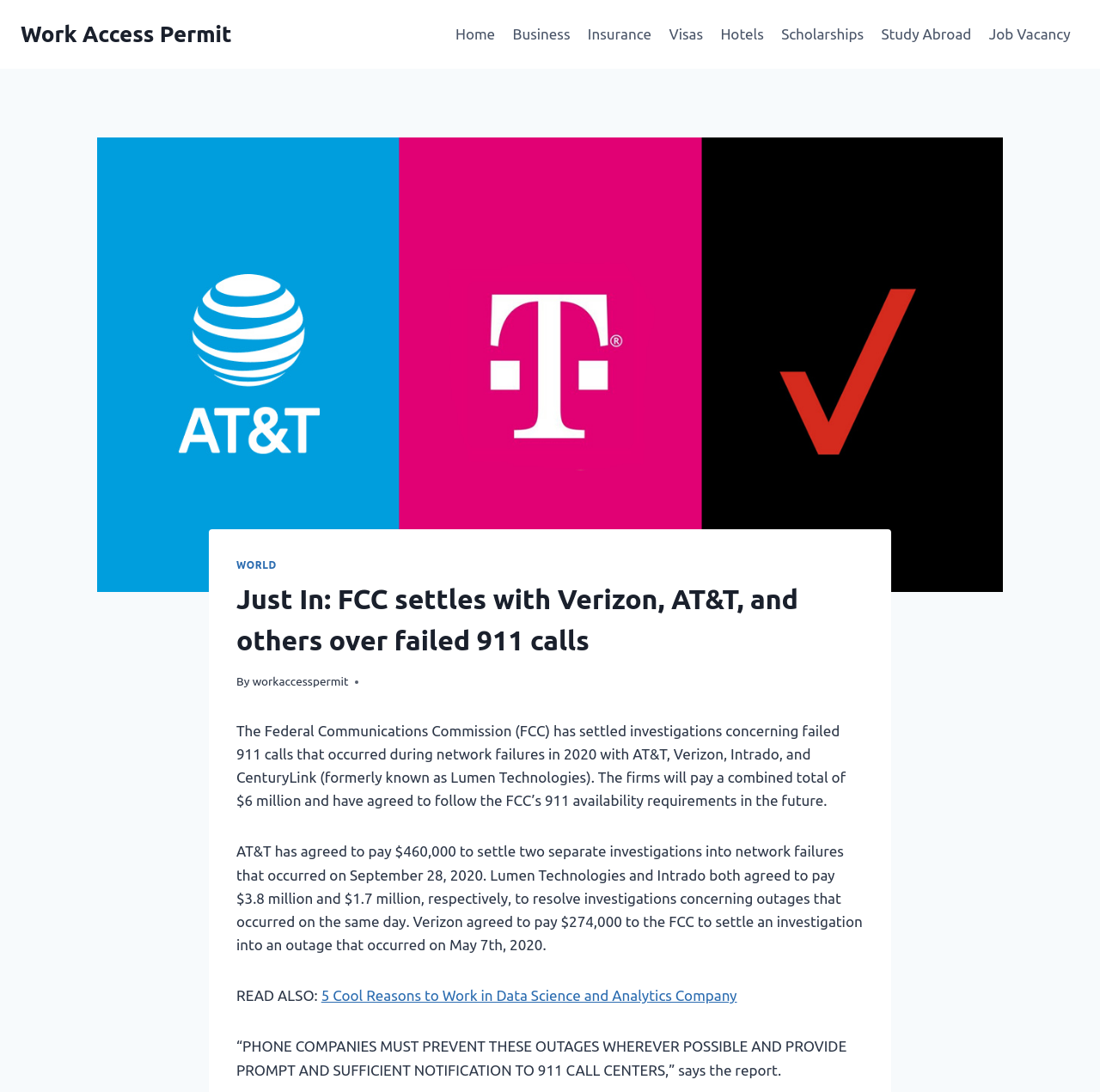Using the information in the image, give a comprehensive answer to the question: 
What is the purpose of the settlement?

The article quotes the report as saying that 'PHONE COMPANIES MUST PREVENT THESE OUTAGES WHEREVER POSSIBLE AND PROVIDE PROMPT AND SUFFICIENT NOTIFICATION TO 911 CALL CENTERS,' indicating that the purpose of the settlement is to prevent outages and ensure prompt notification to 911 call centers.